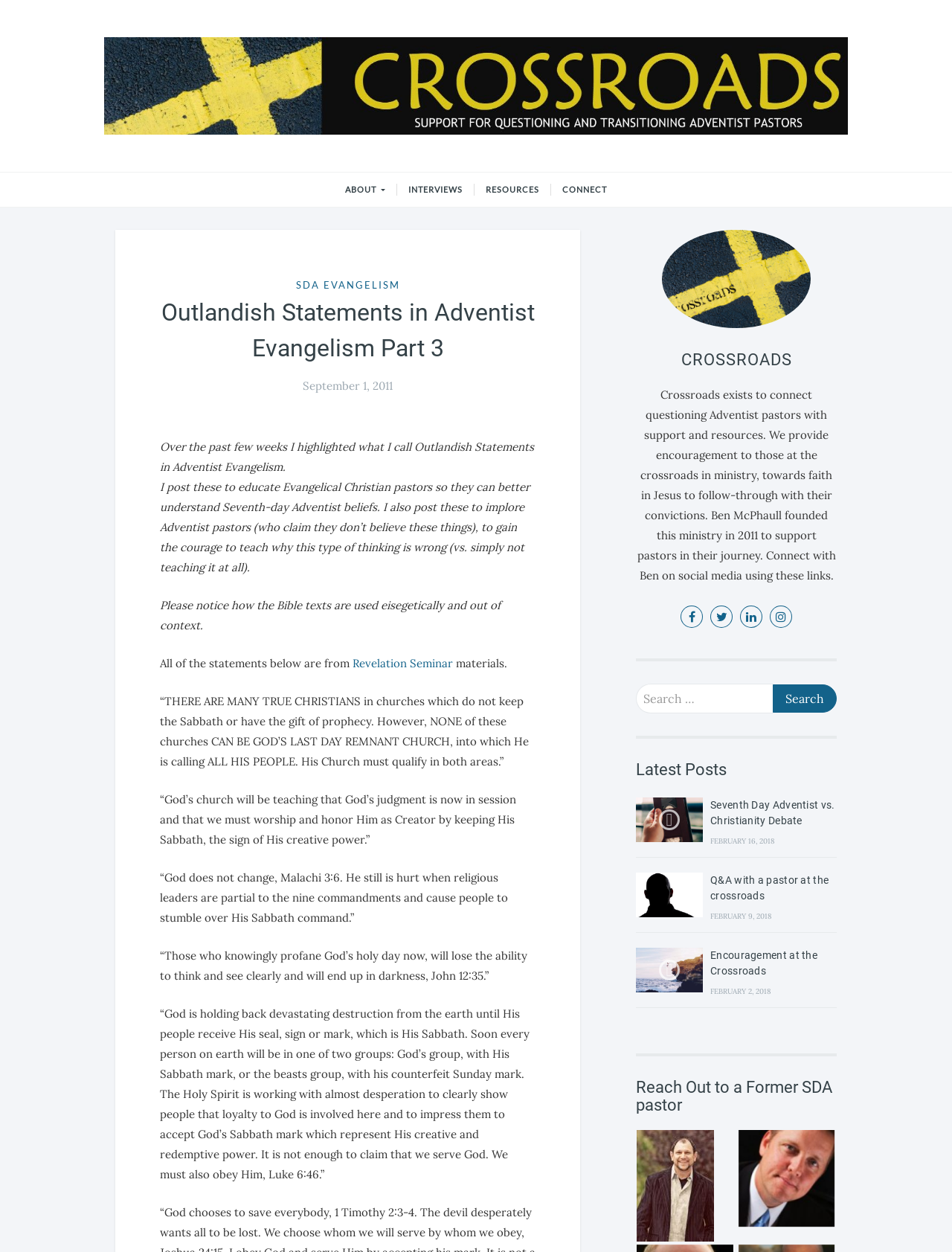What can be searched on this webpage?
Look at the image and respond with a one-word or short phrase answer.

Posts and articles